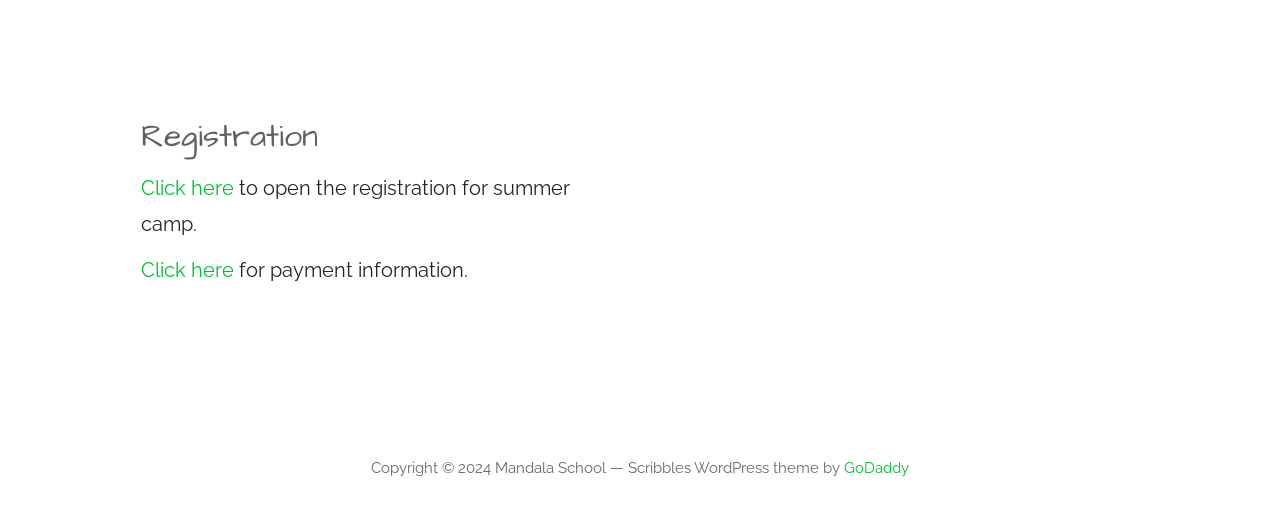What is the name of the school?
Provide a detailed answer to the question using information from the image.

The name of the school is Mandala School, as mentioned in the StaticText element 'Copyright © 2024 Mandala School — Scribbles WordPress theme by'